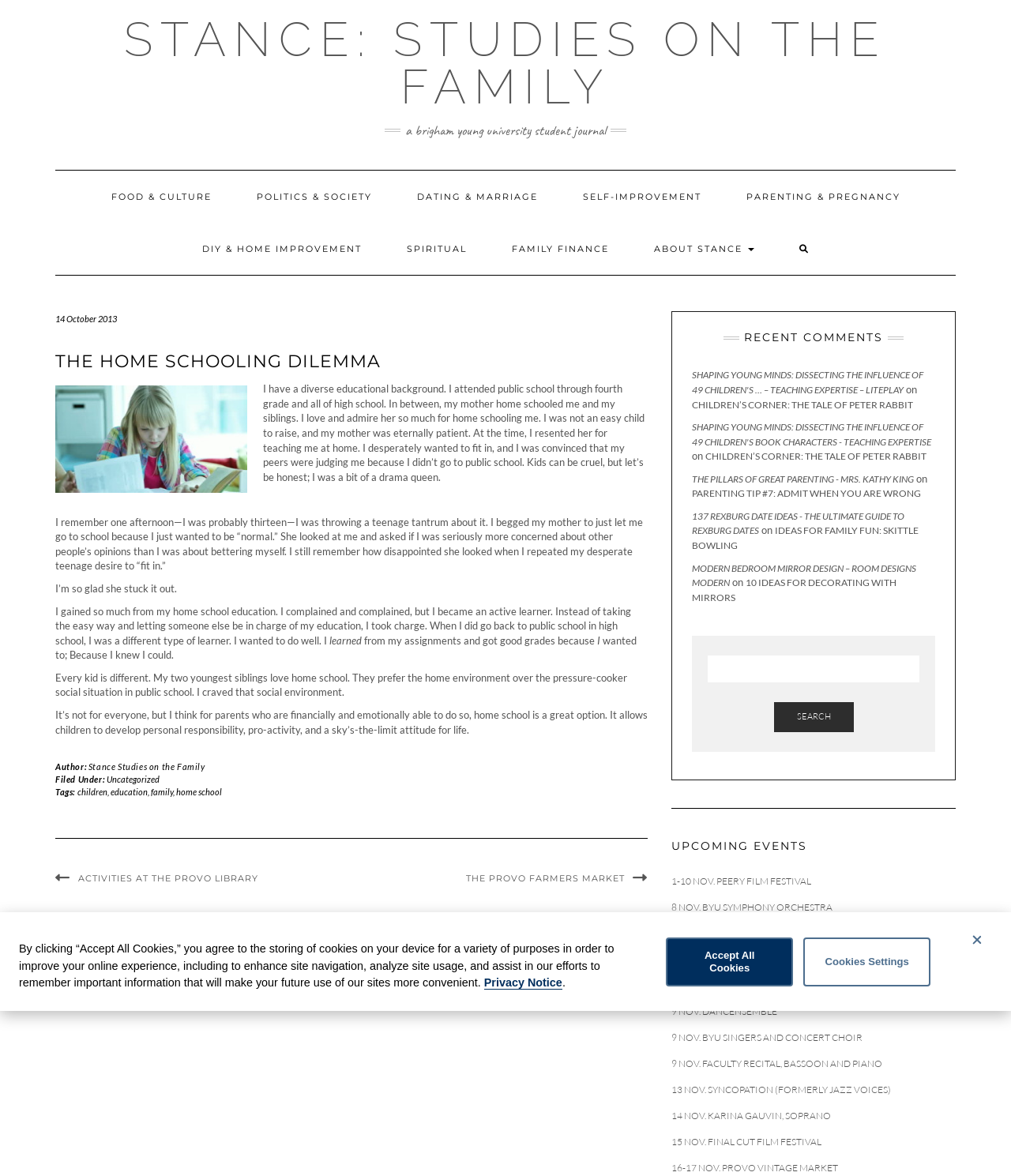What is the author of the blog post?
Provide a thorough and detailed answer to the question.

I found the answer by looking at the 'Author:' section at the bottom of the blog post, which links to 'Stance Studies on the Family'.